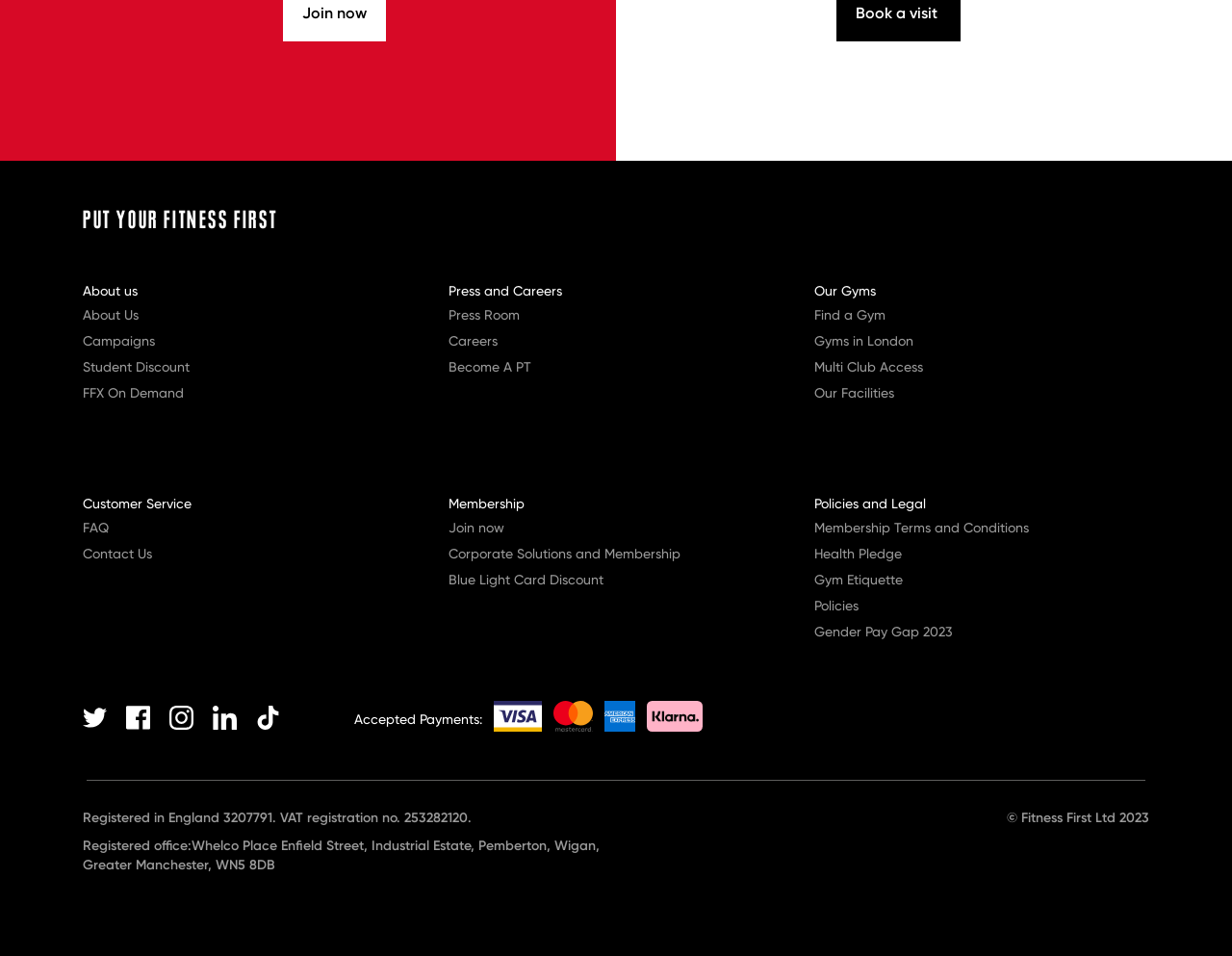Identify the bounding box for the UI element specified in this description: "Find a Gym". The coordinates must be four float numbers between 0 and 1, formatted as [left, top, right, bottom].

[0.661, 0.32, 0.719, 0.337]